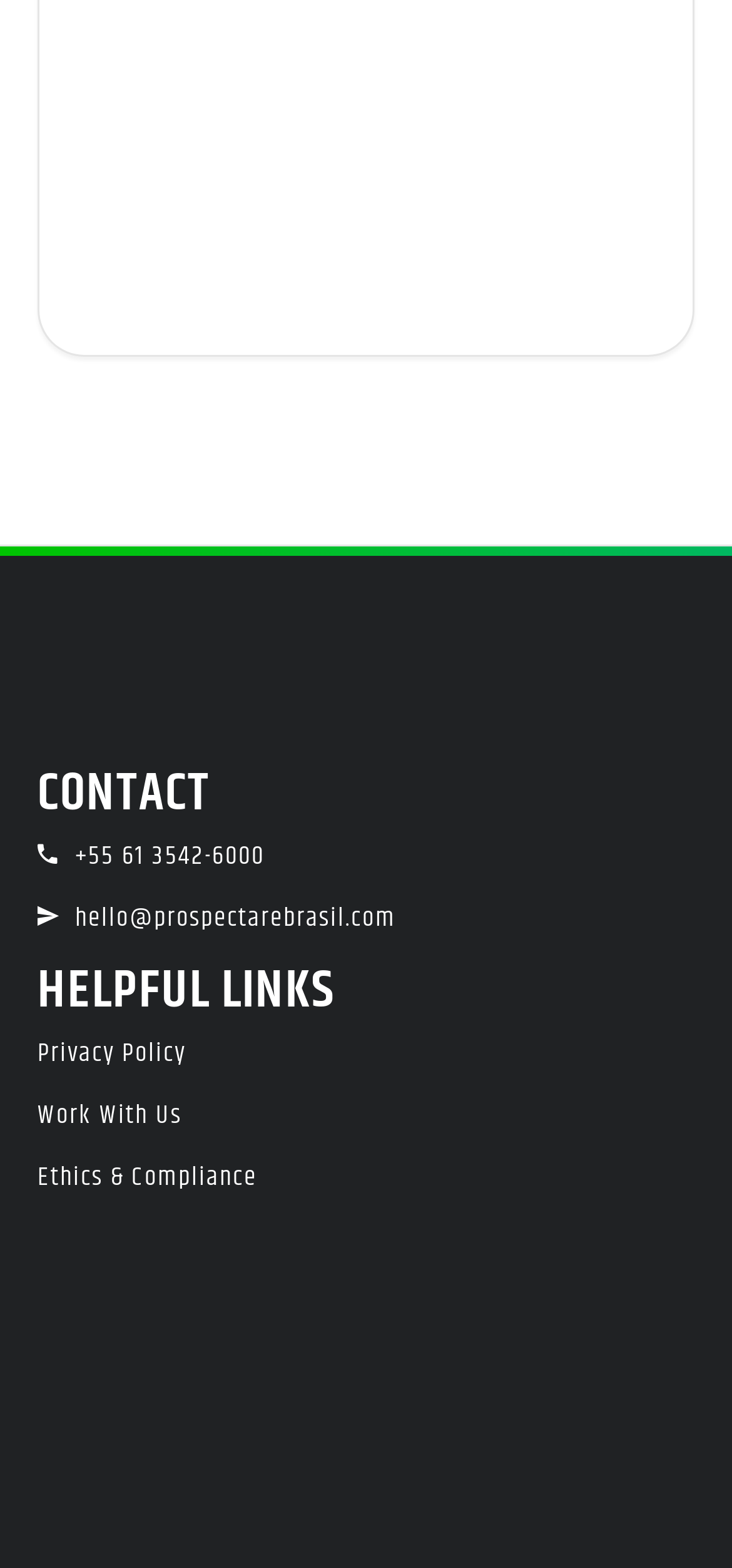Based on the element description: "LEADVALET OTO Review", identify the UI element and provide its bounding box coordinates. Use four float numbers between 0 and 1, [left, top, right, bottom].

None